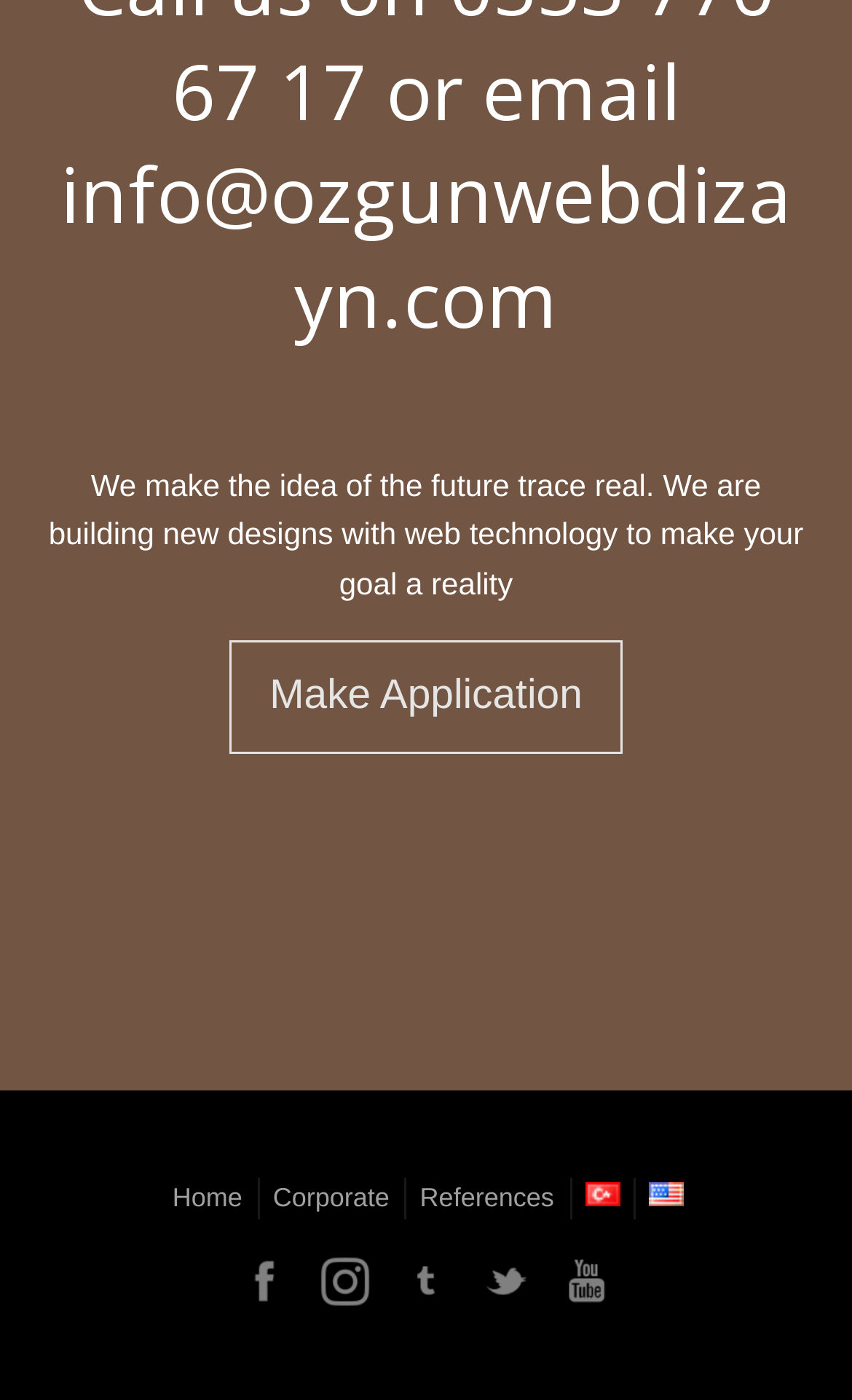What languages are available on the website?
Carefully analyze the image and provide a detailed answer to the question.

The webpage provides options to switch between two languages: Türkçe (Turkish) and English, which are indicated by flags next to the language names.